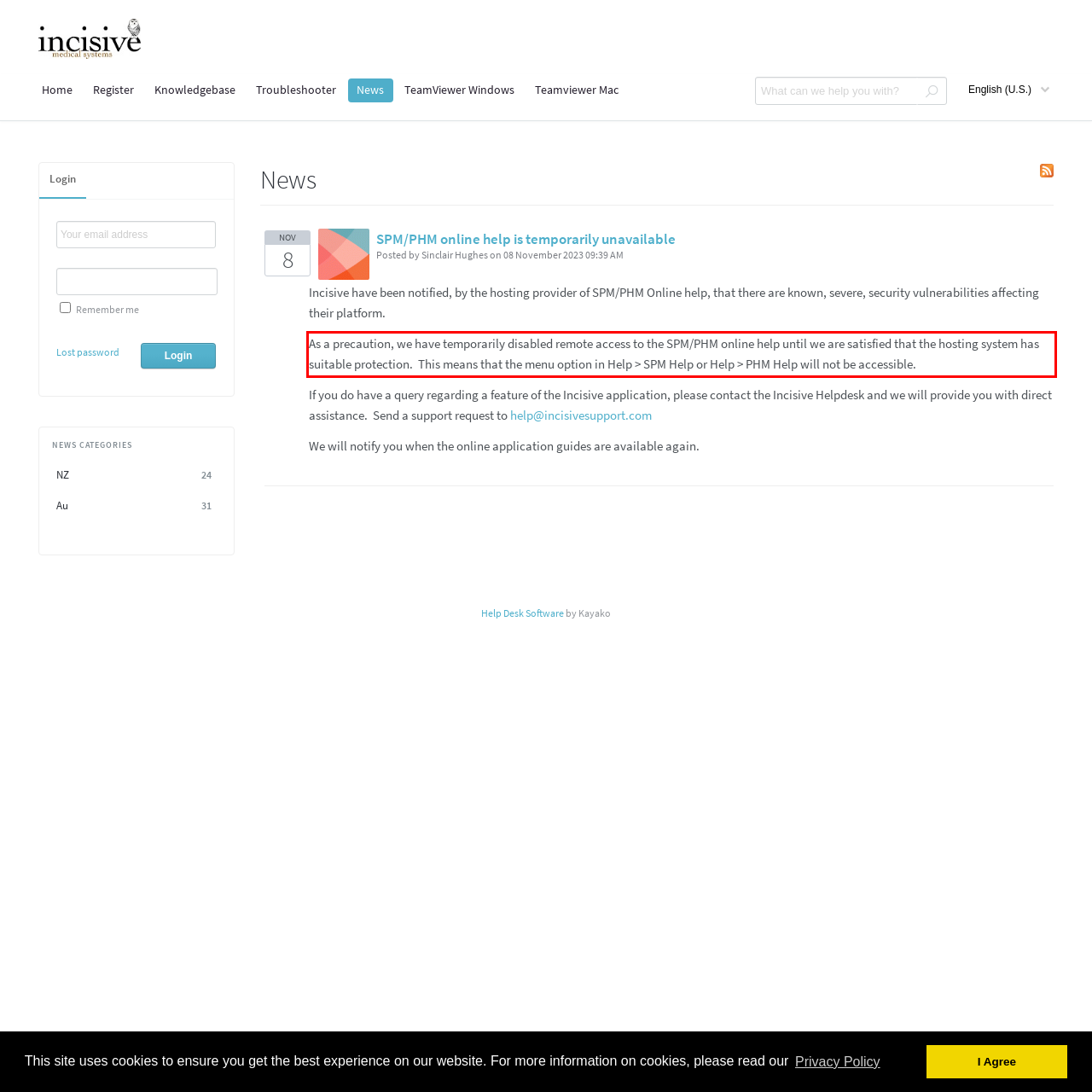You are given a screenshot showing a webpage with a red bounding box. Perform OCR to capture the text within the red bounding box.

As a precaution, we have temporarily disabled remote access to the SPM/PHM online help until we are satisfied that the hosting system has suitable protection. This means that the menu option in Help > SPM Help or Help > PHM Help will not be accessible.